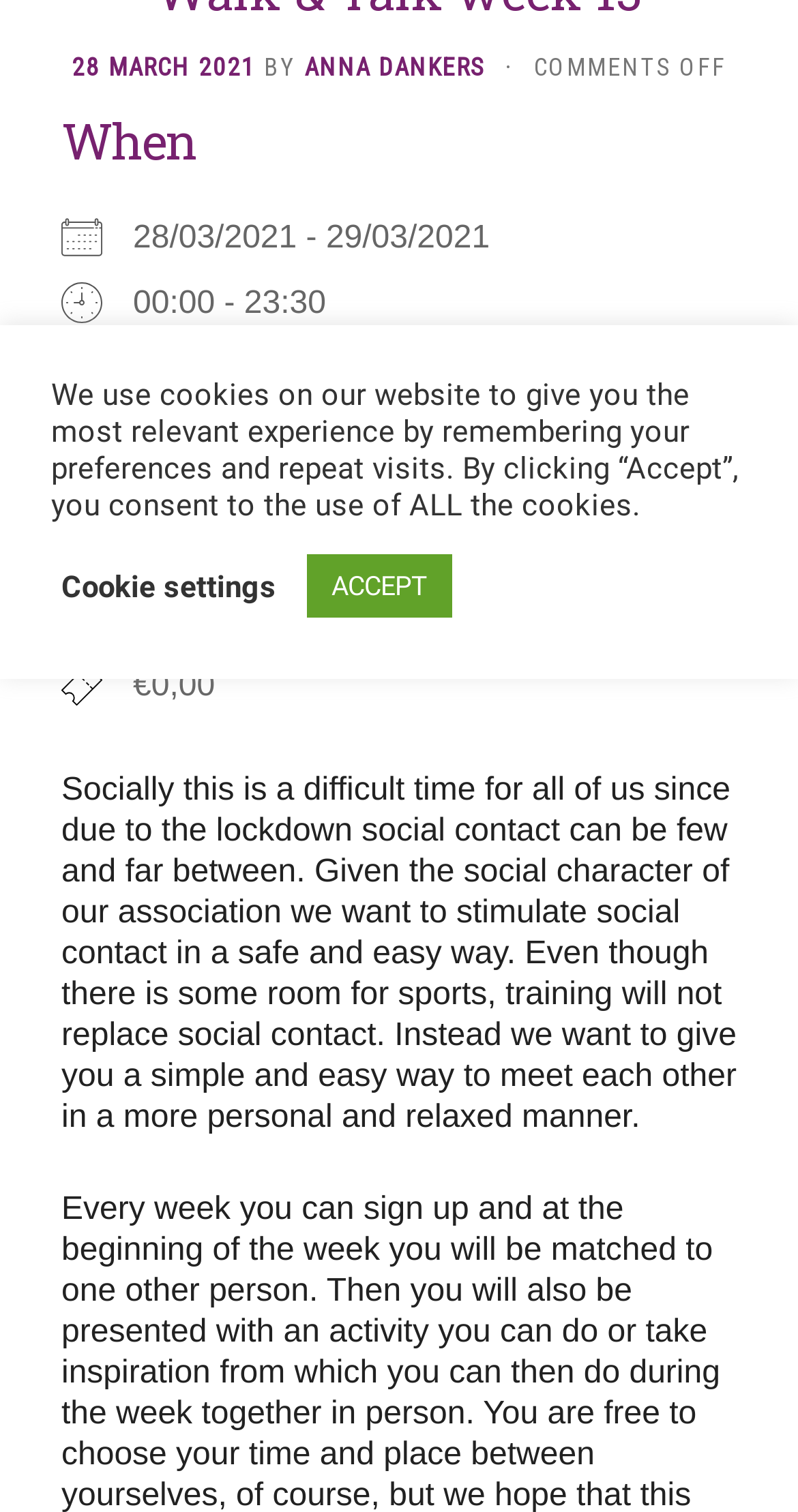Based on the element description Cookie settings, identify the bounding box of the UI element in the given webpage screenshot. The coordinates should be in the format (top-left x, top-left y, bottom-right x, bottom-right y) and must be between 0 and 1.

[0.077, 0.375, 0.346, 0.4]